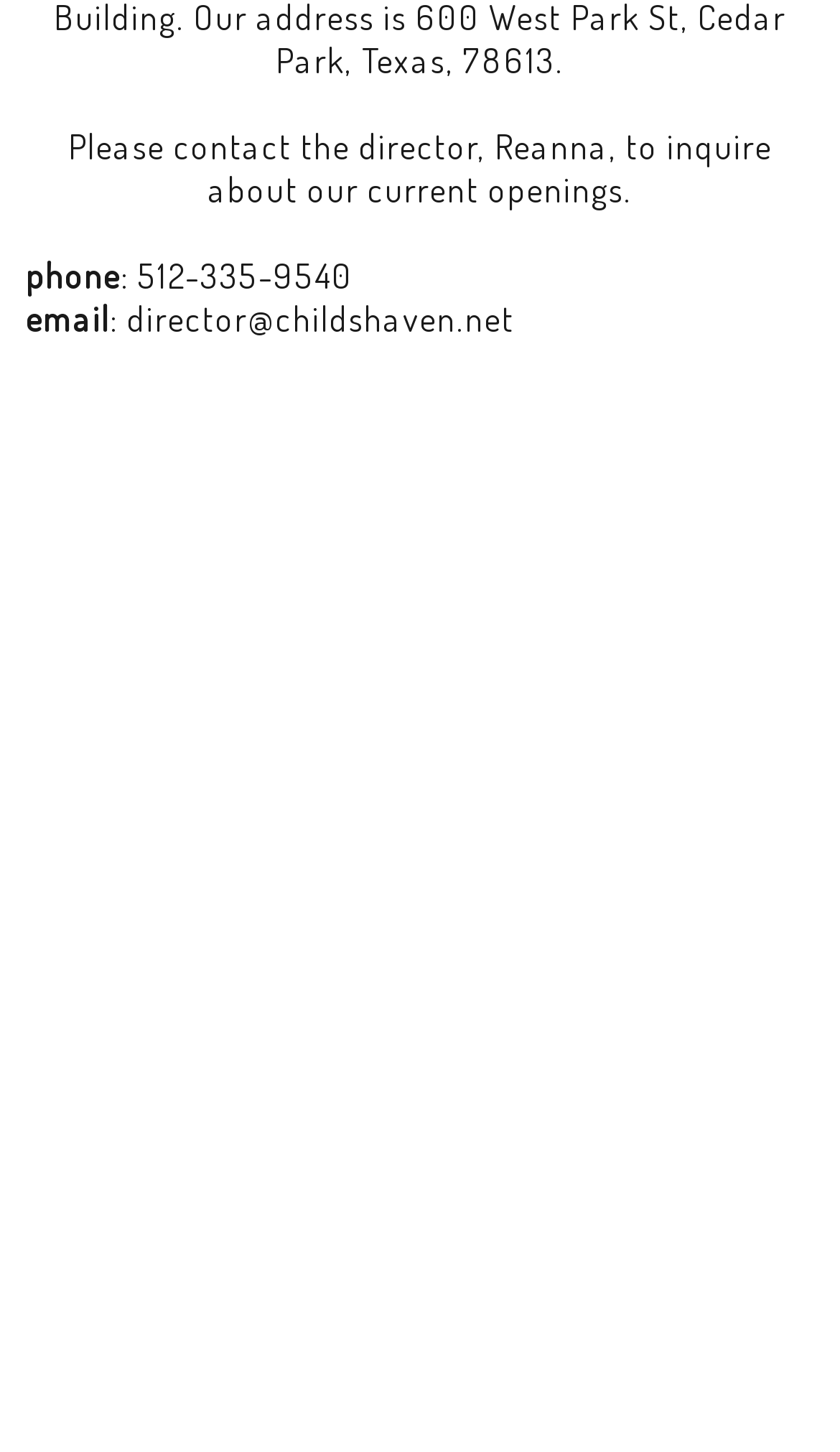Bounding box coordinates should be provided in the format (top-left x, top-left y, bottom-right x, bottom-right y) with all values between 0 and 1. Identify the bounding box for this UI element: Register for 2024-2025

[0.29, 0.404, 0.71, 0.474]